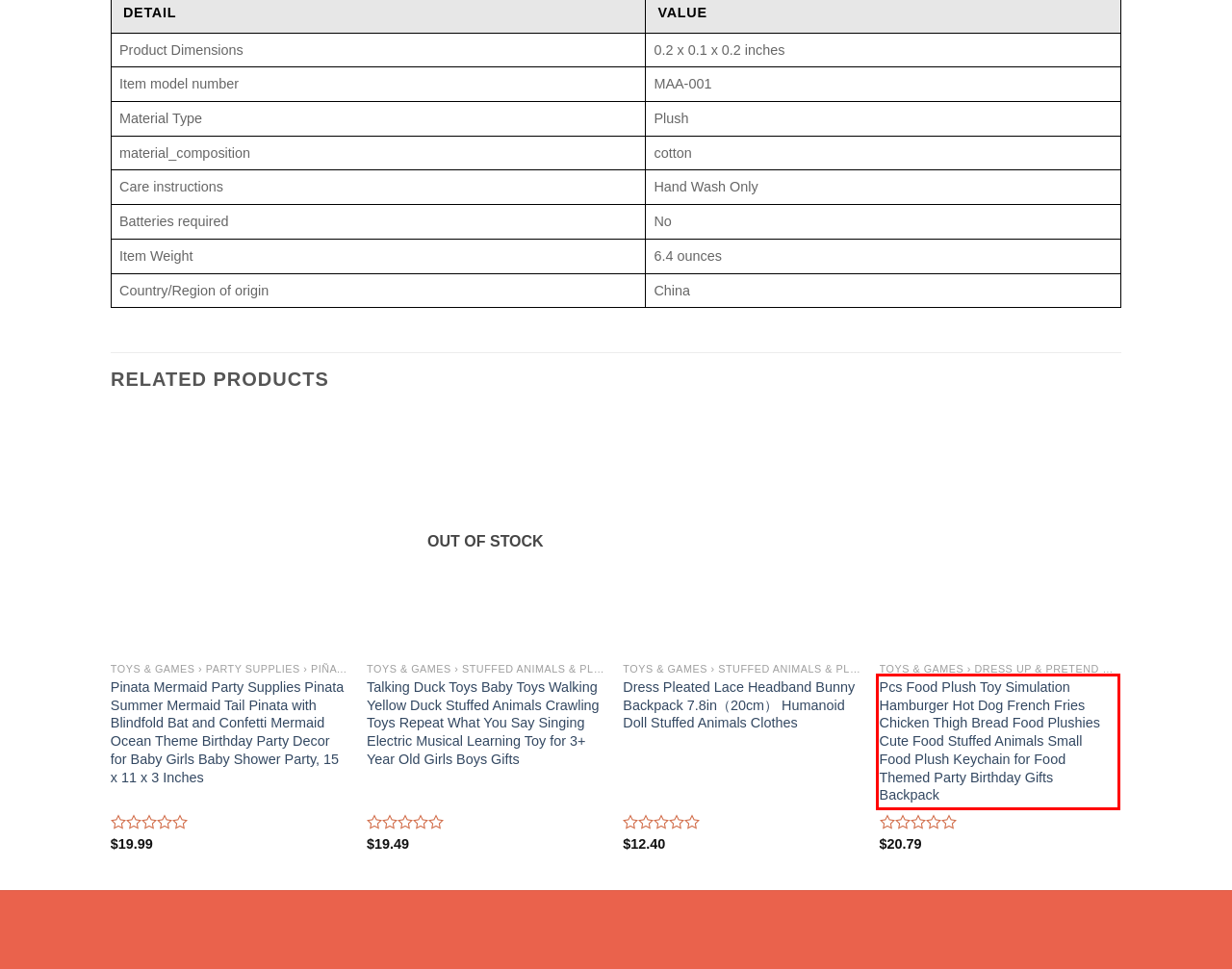Inspect the webpage screenshot that has a red bounding box and use OCR technology to read and display the text inside the red bounding box.

Pcs Food Plush Toy Simulation Hamburger Hot Dog French Fries Chicken Thigh Bread Food Plushies Cute Food Stuffed Animals Small Food Plush Keychain for Food Themed Party Birthday Gifts Backpack